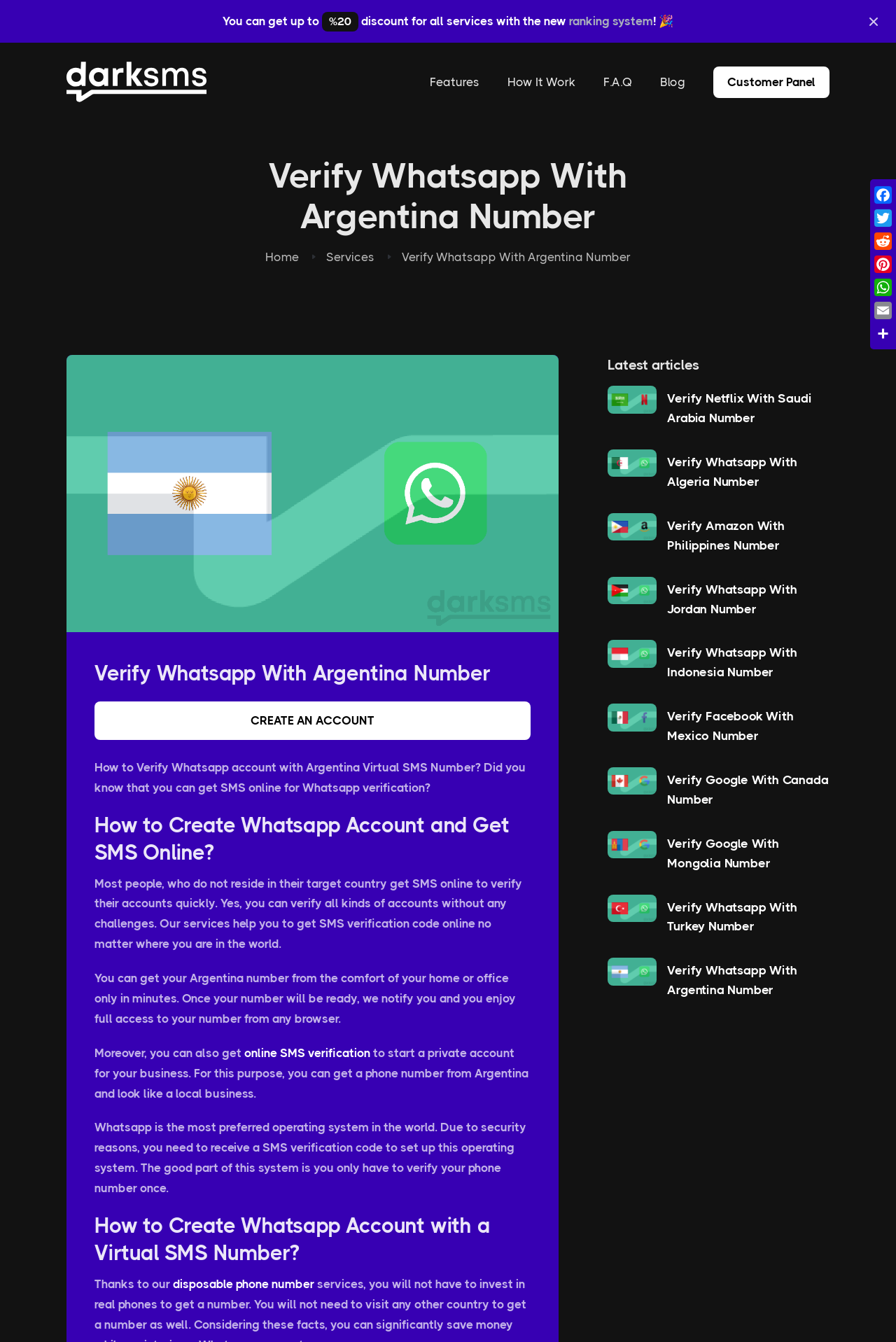Can you specify the bounding box coordinates of the area that needs to be clicked to fulfill the following instruction: "Read the article 'Verify Whatsapp With Argentina Number'"?

[0.22, 0.117, 0.78, 0.177]